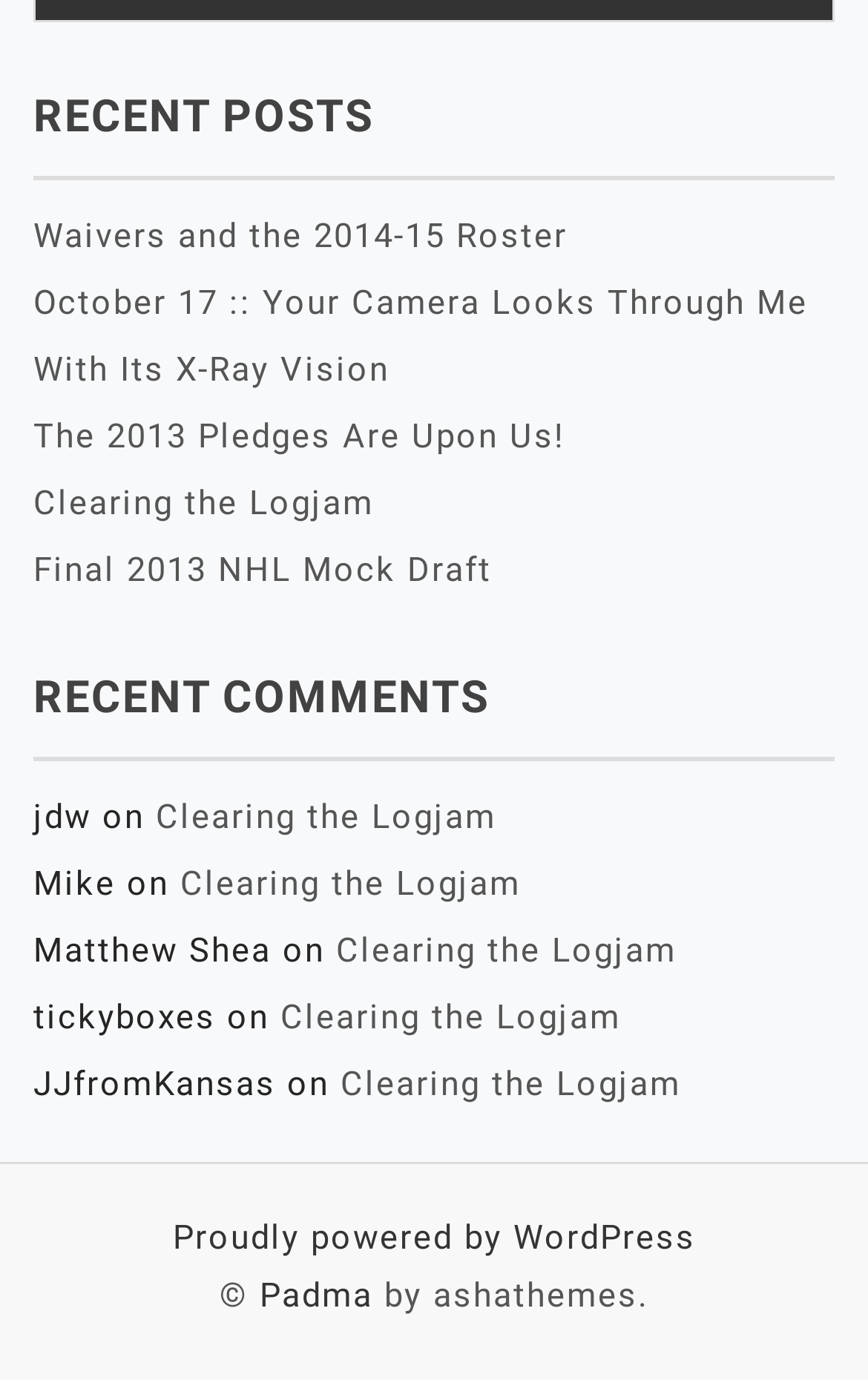Pinpoint the bounding box coordinates of the clickable area needed to execute the instruction: "view recent posts". The coordinates should be specified as four float numbers between 0 and 1, i.e., [left, top, right, bottom].

[0.038, 0.065, 0.962, 0.131]